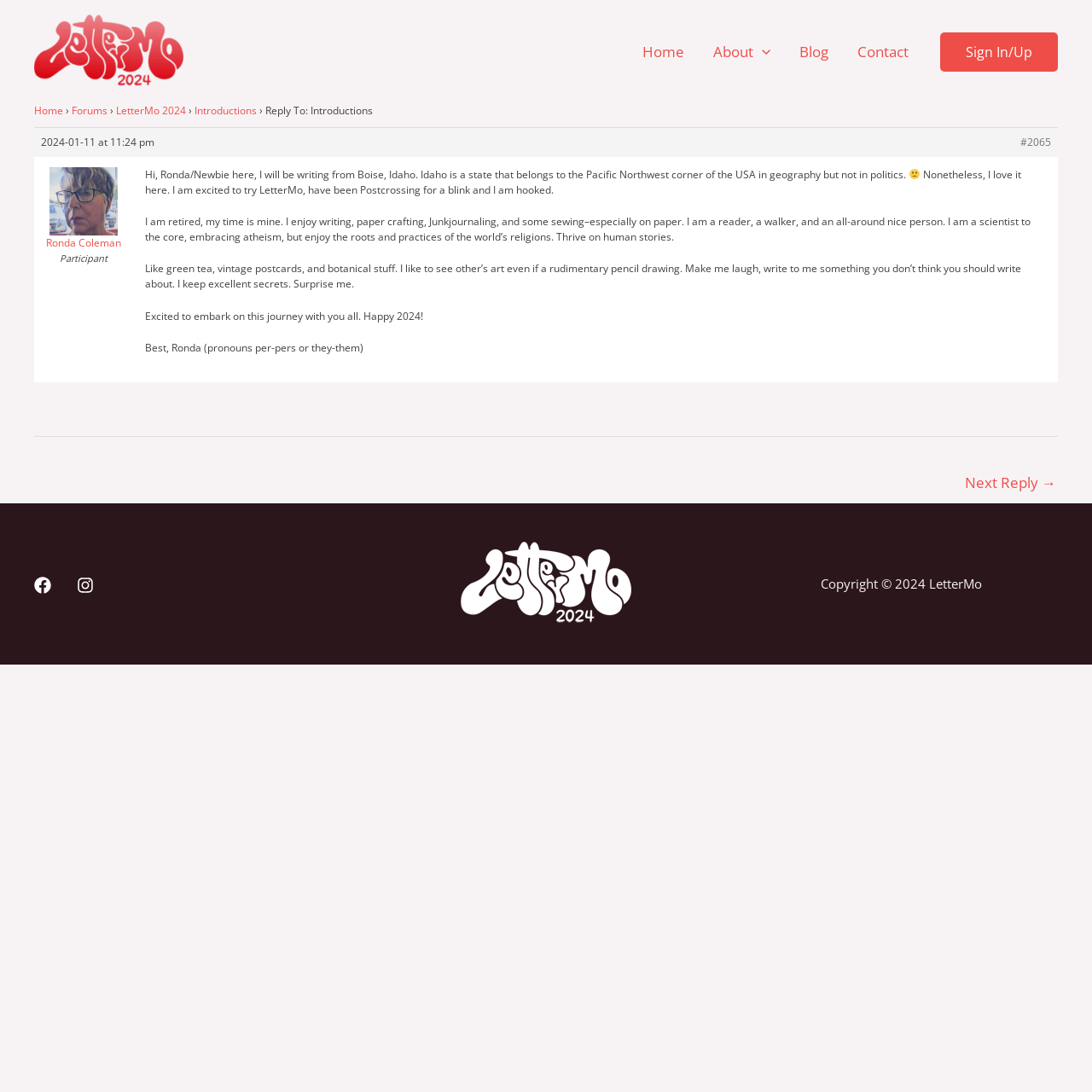Locate the bounding box coordinates of the clickable element to fulfill the following instruction: "View the next reply". Provide the coordinates as four float numbers between 0 and 1 in the format [left, top, right, bottom].

[0.884, 0.428, 0.967, 0.459]